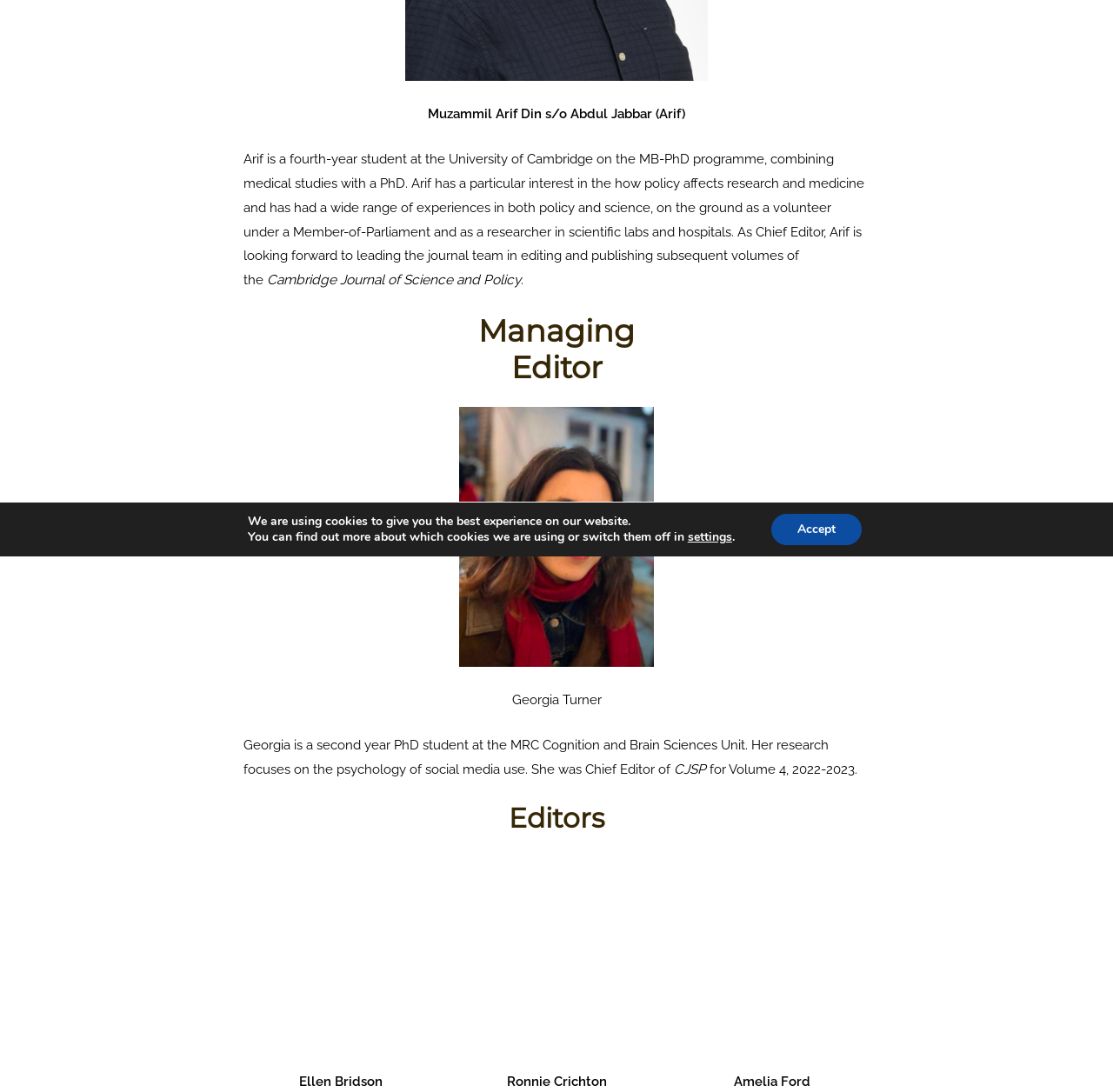Give the bounding box coordinates for the element described as: "CONTACT US".

None